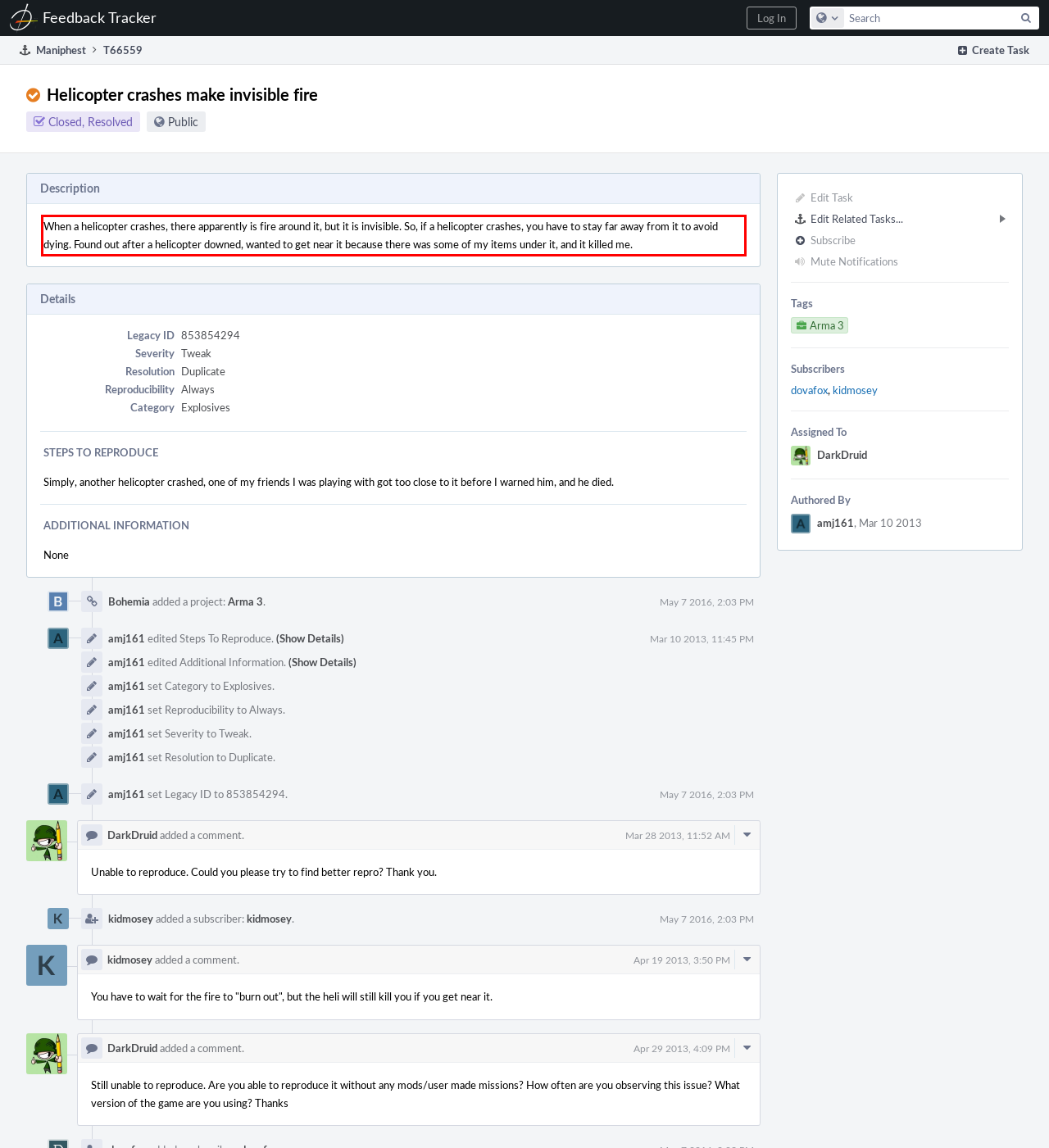You are presented with a webpage screenshot featuring a red bounding box. Perform OCR on the text inside the red bounding box and extract the content.

When a helicopter crashes, there apparently is fire around it, but it is invisible. So, if a helicopter crashes, you have to stay far away from it to avoid dying. Found out after a helicopter downed, wanted to get near it because there was some of my items under it, and it killed me.